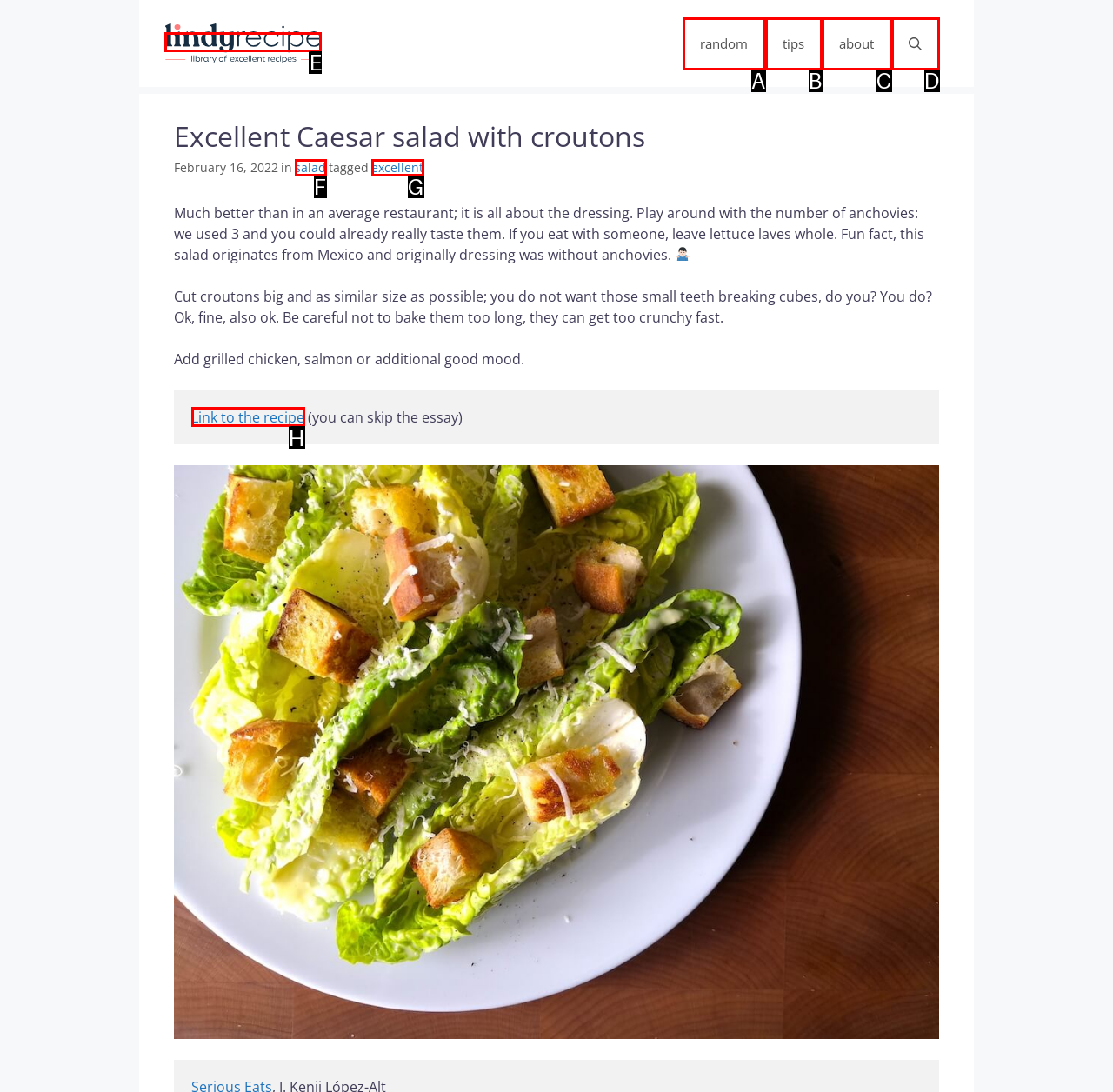Tell me which UI element to click to fulfill the given task: Click on the 'Lindyrecipe' link. Respond with the letter of the correct option directly.

E